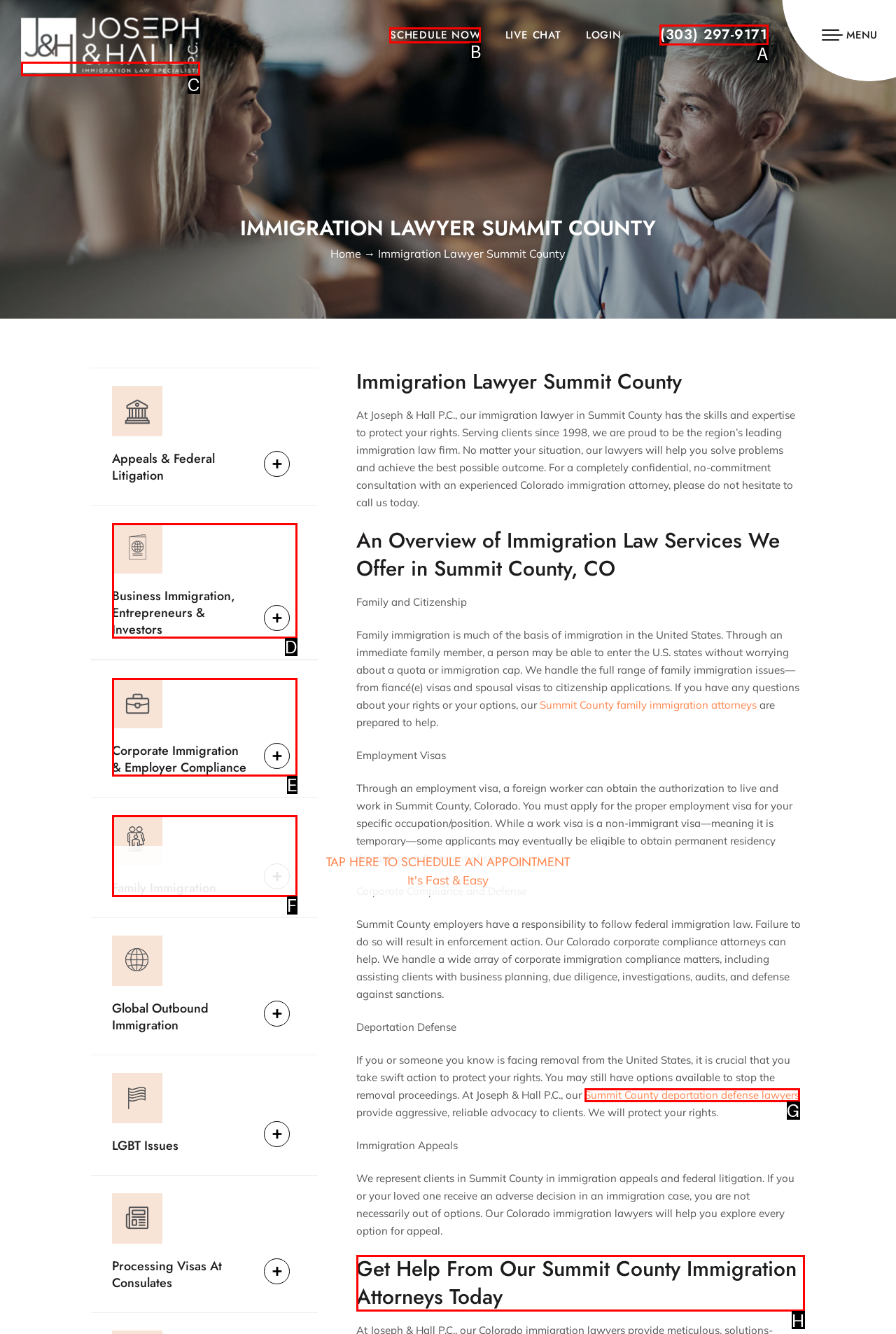To complete the instruction: Get help from Summit County immigration attorneys, which HTML element should be clicked?
Respond with the option's letter from the provided choices.

H